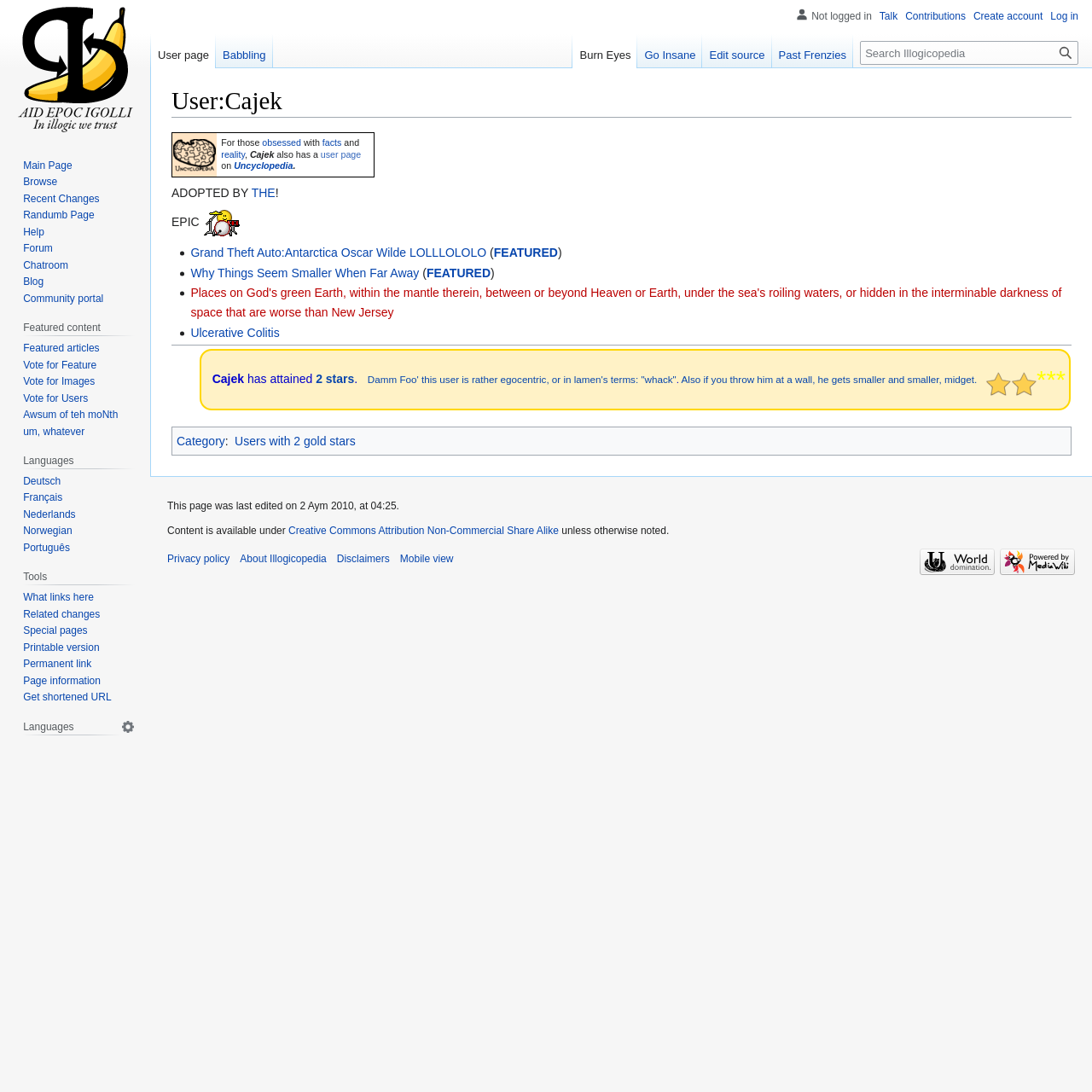What is the name of the image file next to the username?
Please provide a detailed and comprehensive answer to the question.

The image file next to the username can be found in the table cell that contains the image element with the filename 'Uncyc doodle.png'.